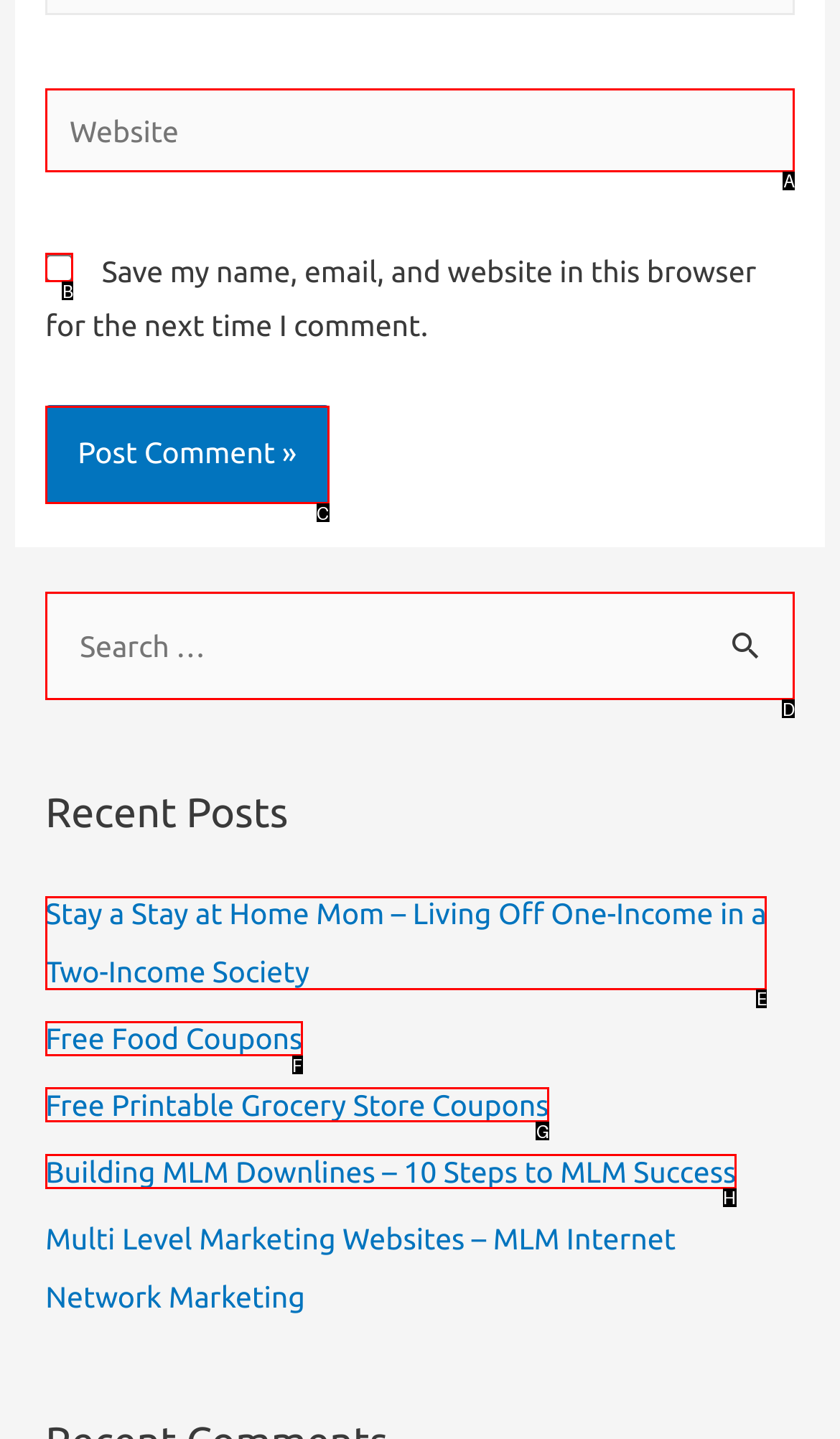Select the HTML element that should be clicked to accomplish the task: Read the article about Kenyan-Born Ivor Otieno Reply with the corresponding letter of the option.

None